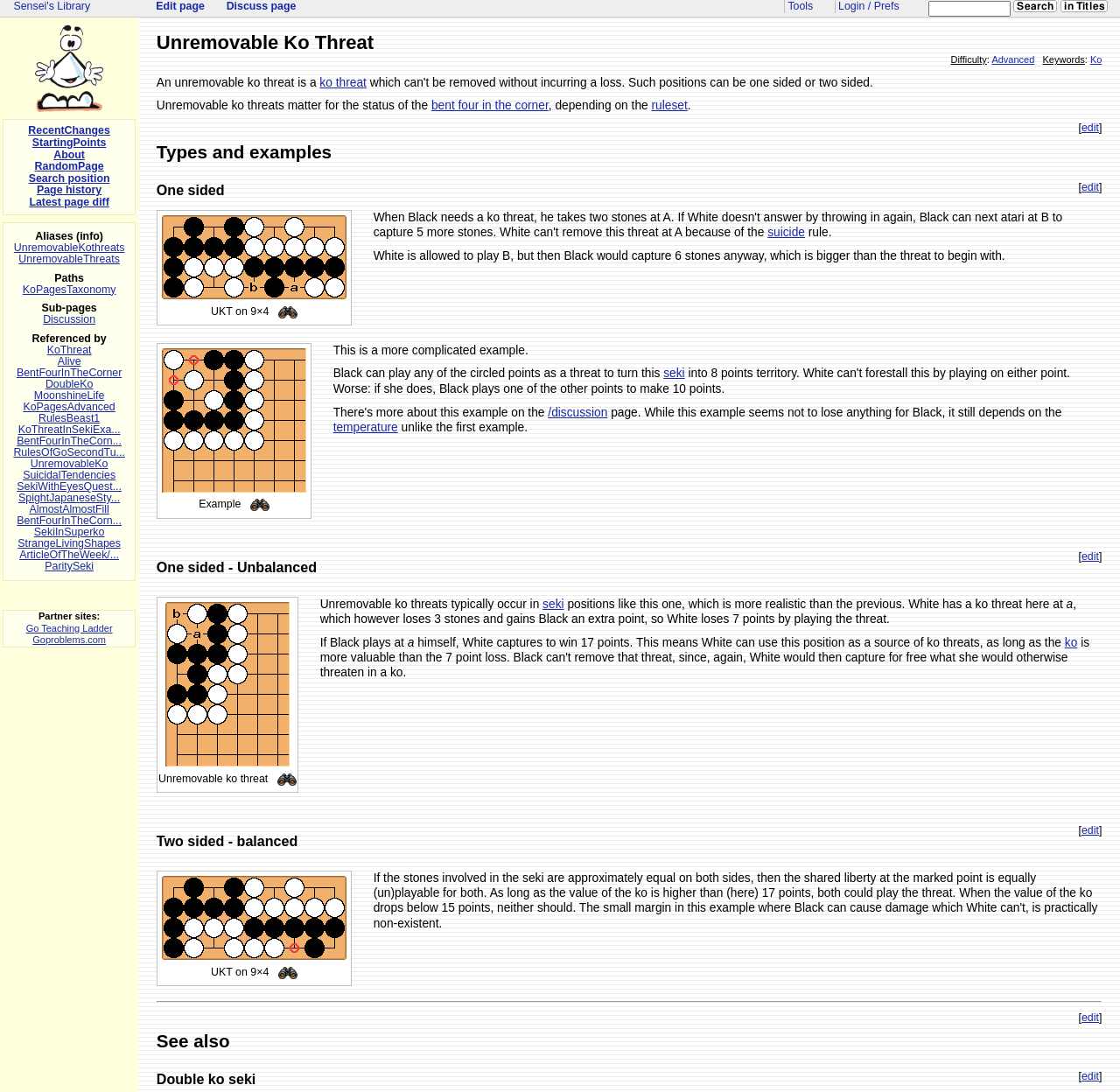Utilize the details in the image to give a detailed response to the question: What is the purpose of the button 'Search position'?

The purpose of the button 'Search position' can be inferred from its label and its placement next to a diagram, suggesting that it allows the user to search for a specific position related to the diagram.